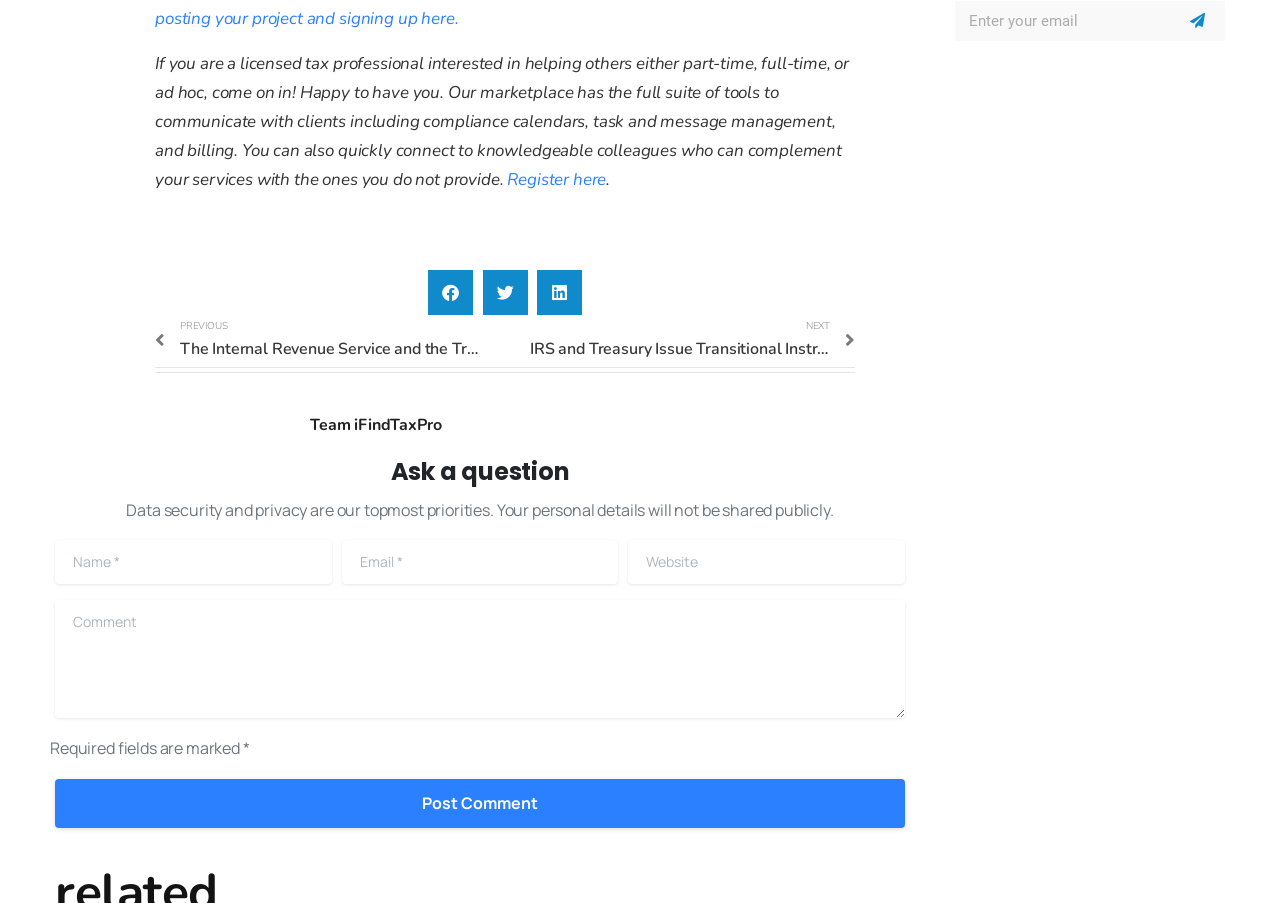What is required to post a comment?
Based on the image, provide a one-word or brief-phrase response.

Name, Email, and Comment